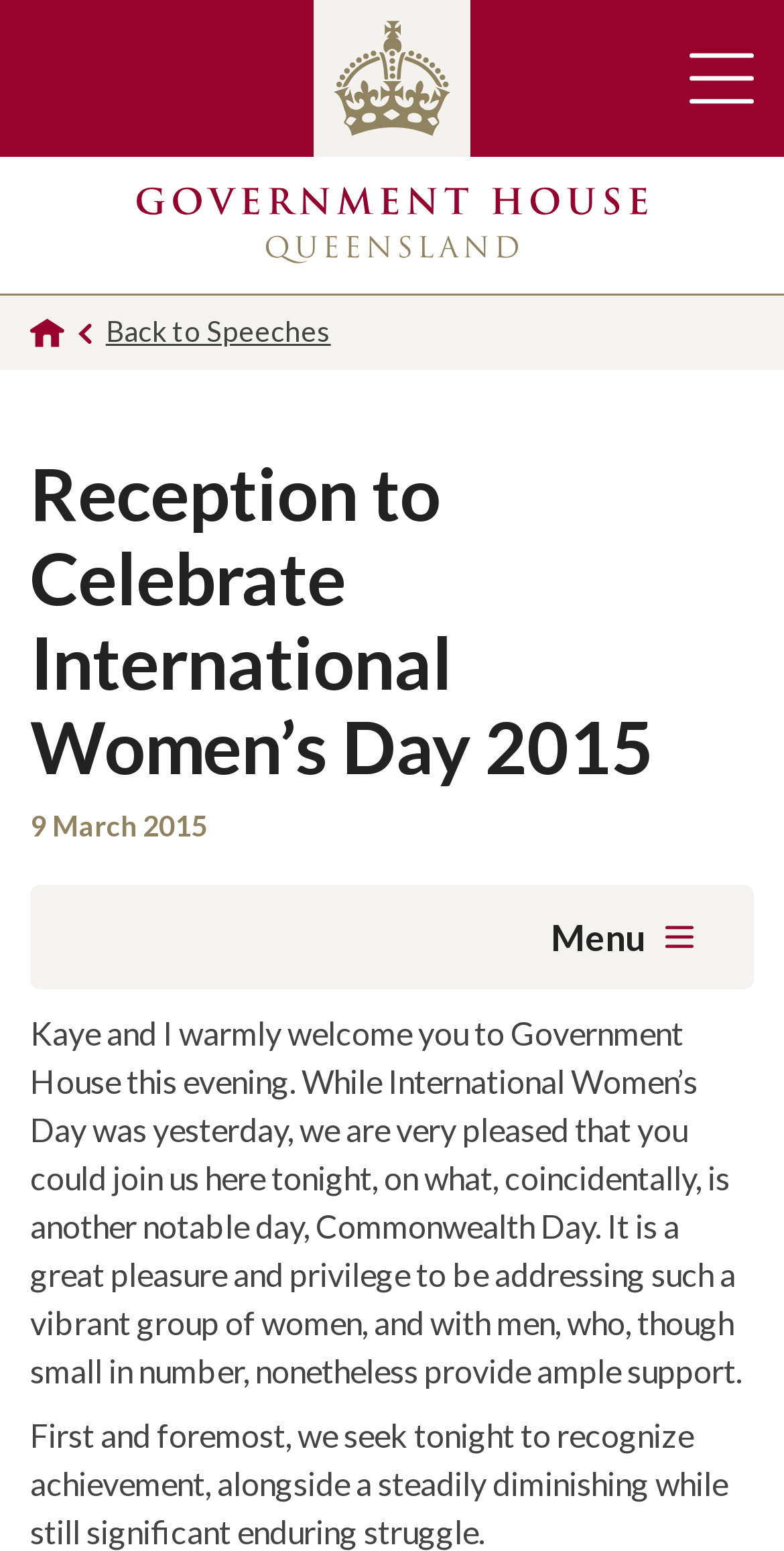Examine the image and give a thorough answer to the following question:
What is the date of the reception?

I found the date of the reception by looking at the time element on the webpage, which contains the static text '9 March 2015'.